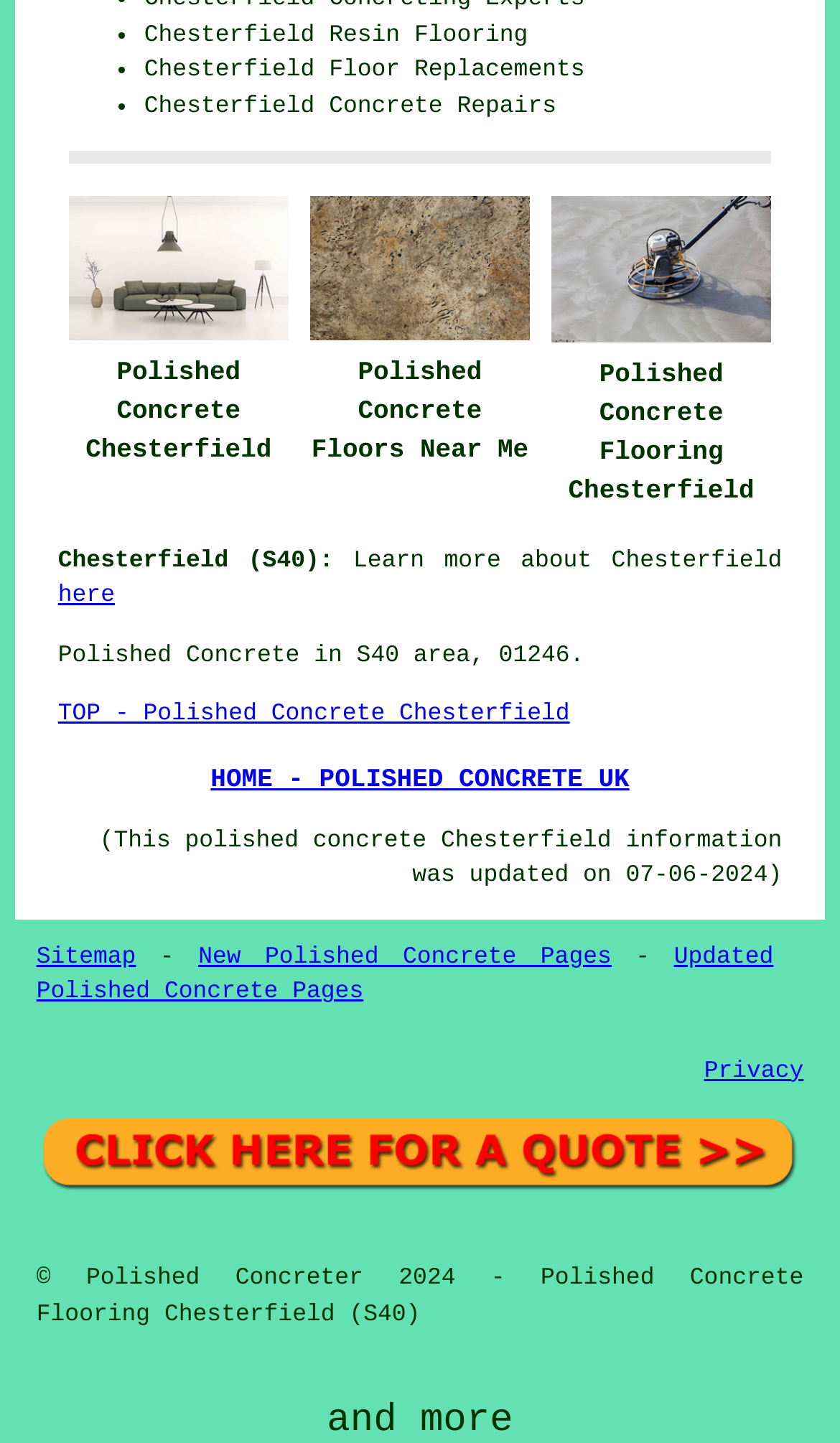Show me the bounding box coordinates of the clickable region to achieve the task as per the instruction: "Check the privacy policy of Polished Concreter".

[0.838, 0.734, 0.957, 0.752]